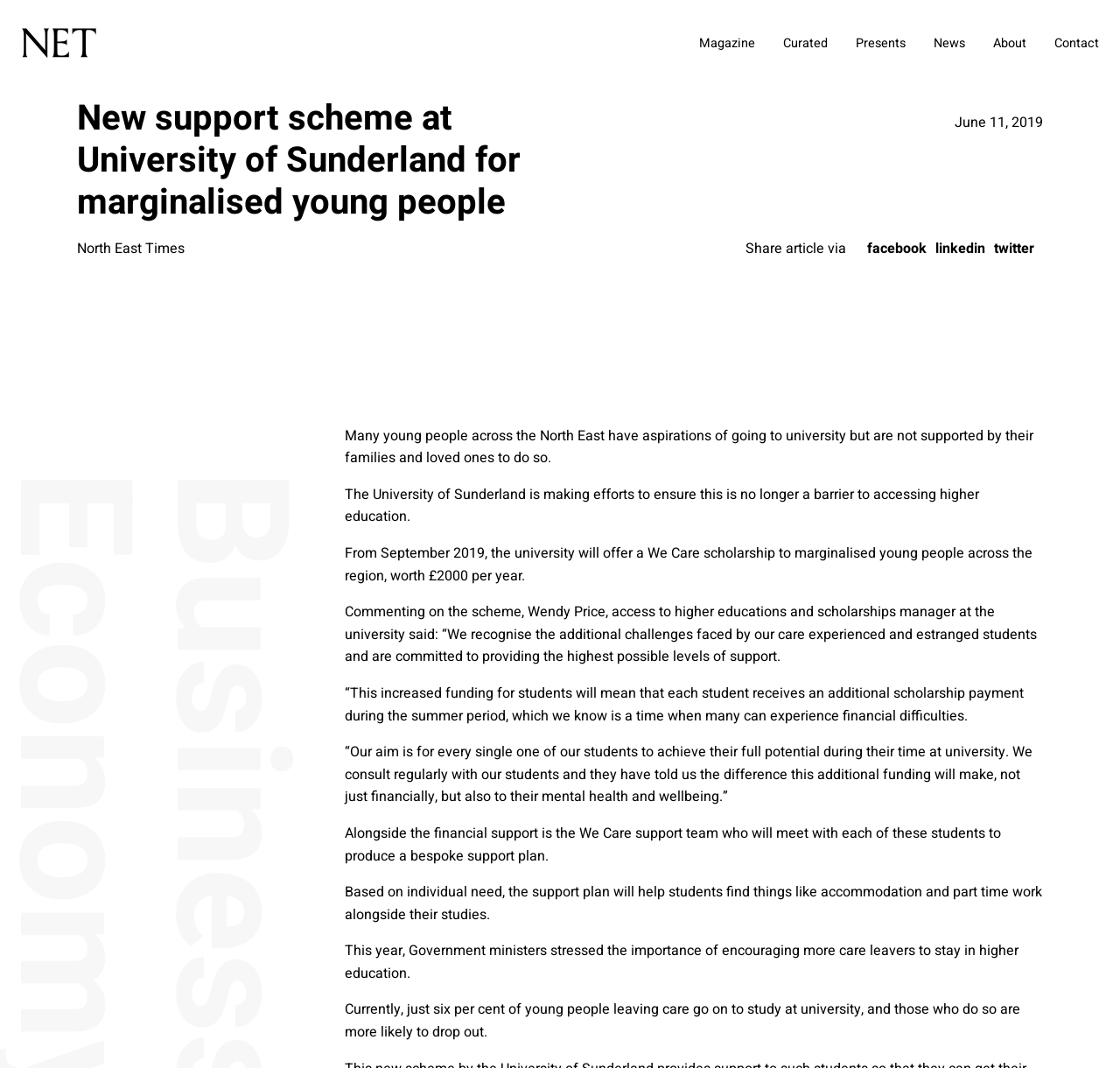Please identify the bounding box coordinates of the element I should click to complete this instruction: 'Go to Magazine'. The coordinates should be given as four float numbers between 0 and 1, like this: [left, top, right, bottom].

[0.624, 0.032, 0.674, 0.049]